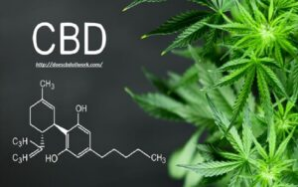What is the color of the cannabis leaves in the image?
Look at the image and provide a short answer using one word or a phrase.

vibrant green